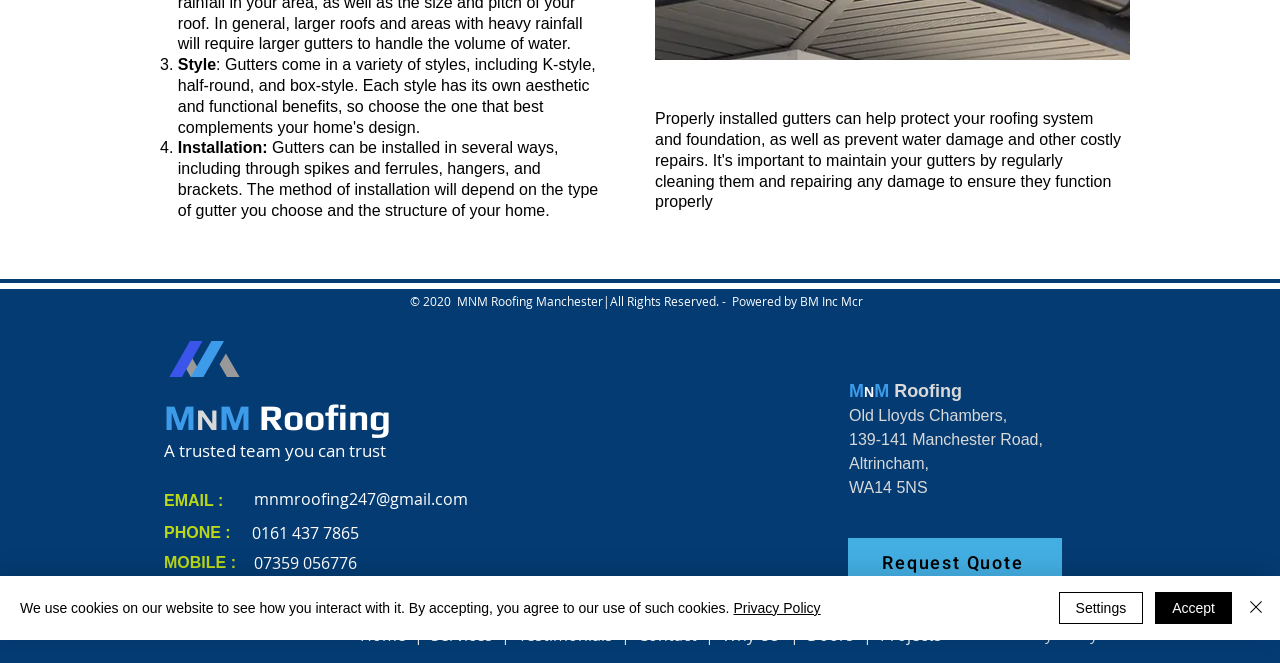Specify the bounding box coordinates (top-left x, top-left y, bottom-right x, bottom-right y) of the UI element in the screenshot that matches this description: Testimonials

[0.405, 0.941, 0.479, 0.974]